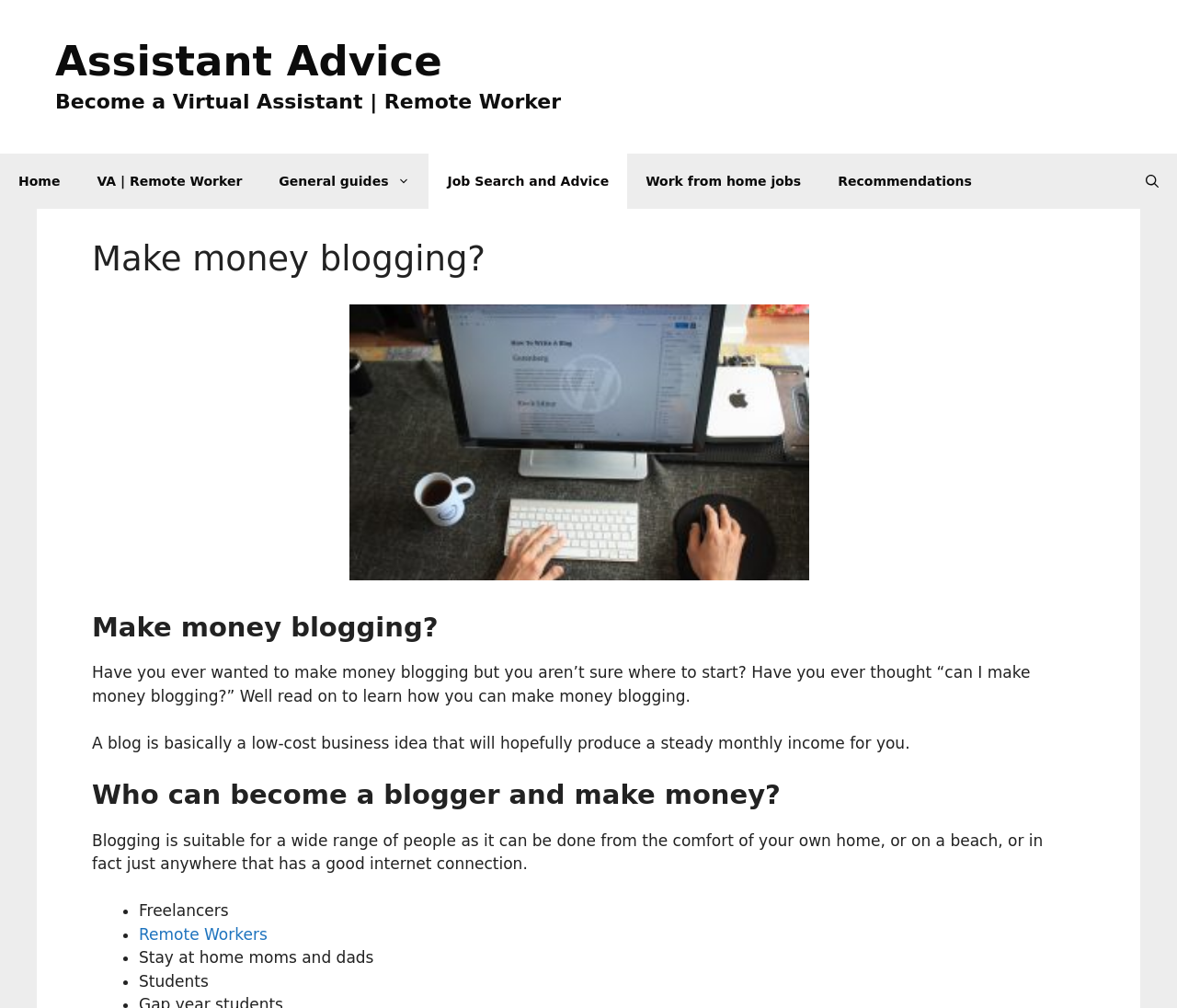Respond to the following question using a concise word or phrase: 
What is the main topic of this webpage?

Making money blogging